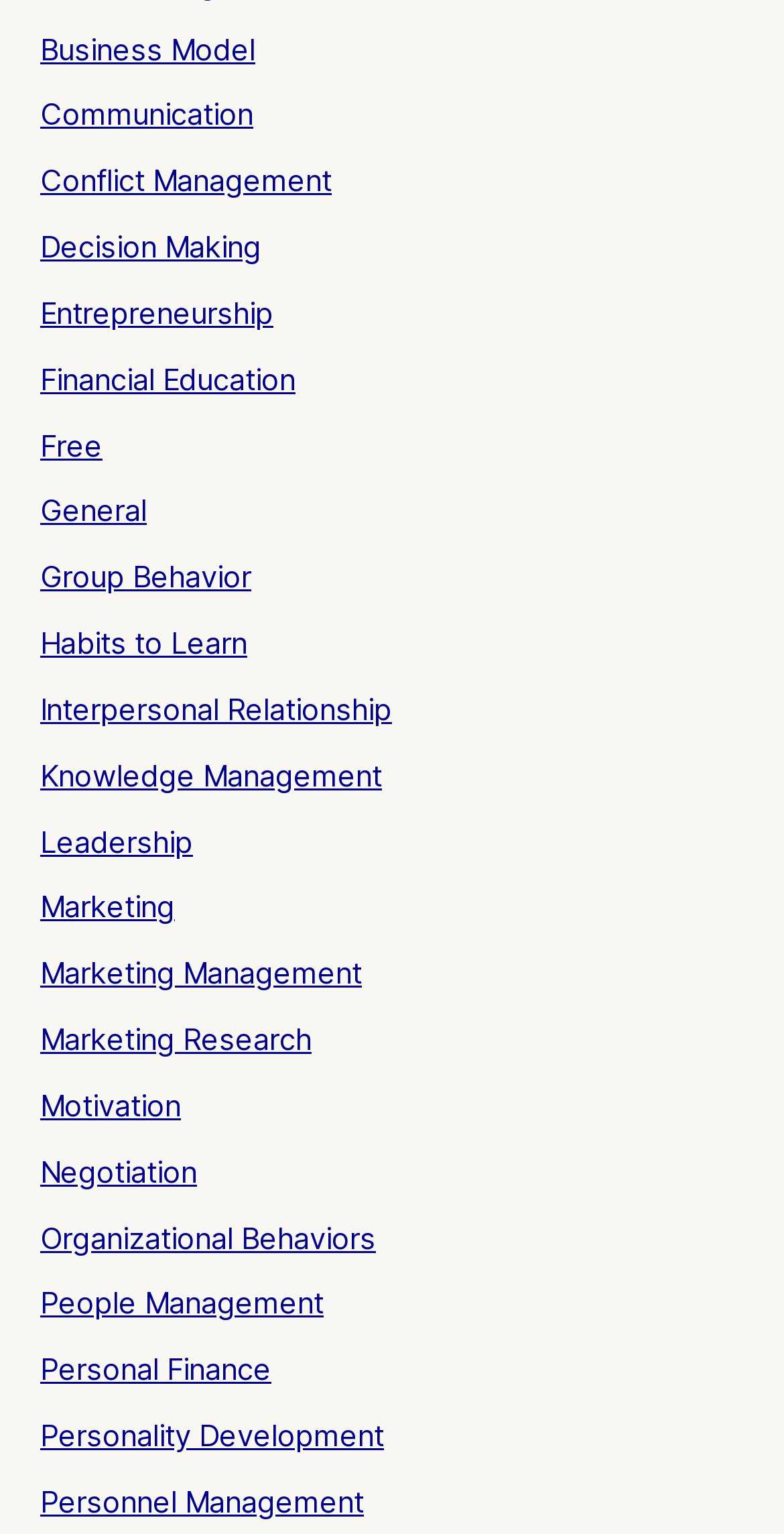Identify the bounding box coordinates necessary to click and complete the given instruction: "Discover Leadership".

[0.051, 0.537, 0.246, 0.561]